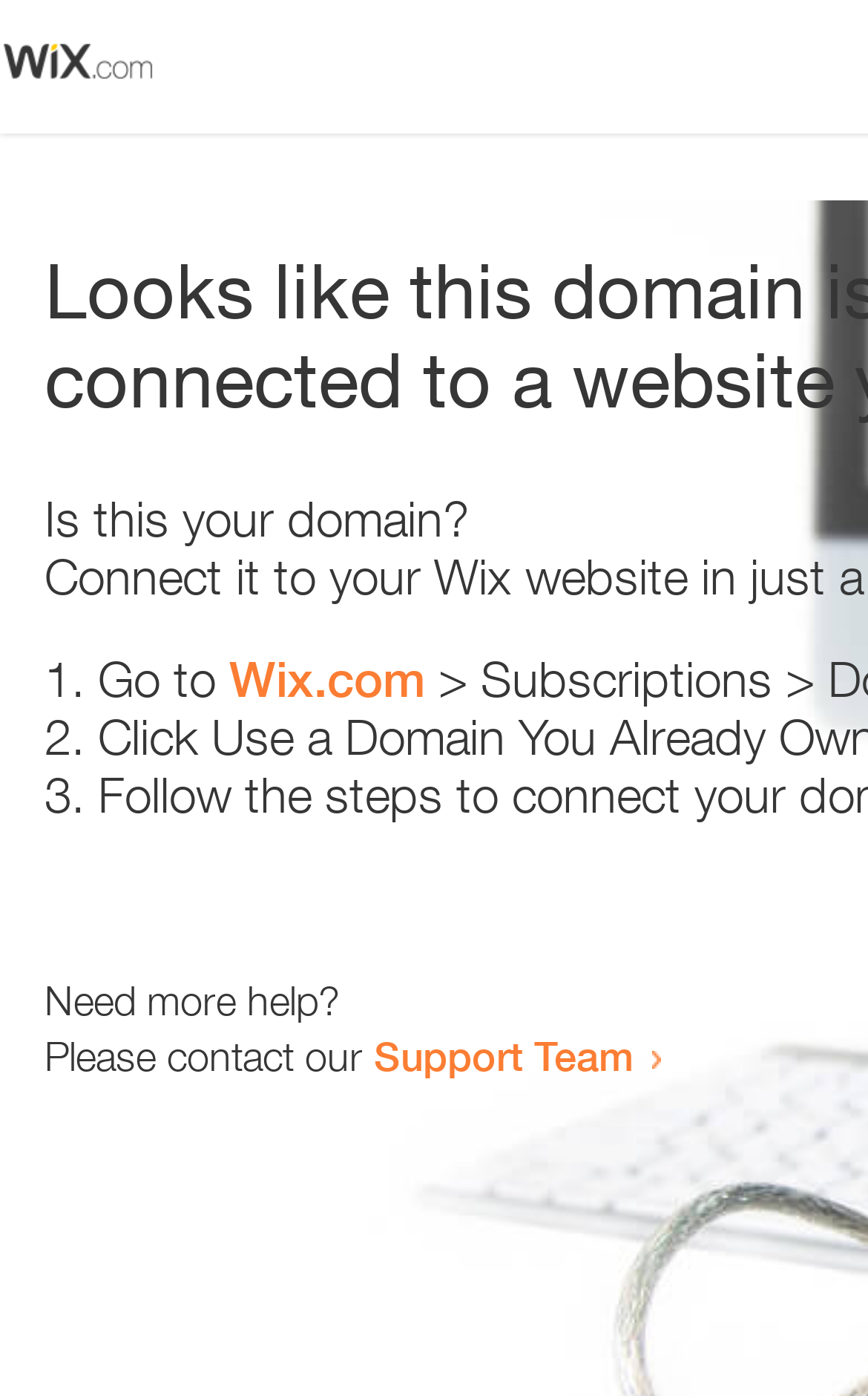Predict the bounding box of the UI element that fits this description: "Wix.com".

[0.264, 0.466, 0.49, 0.507]